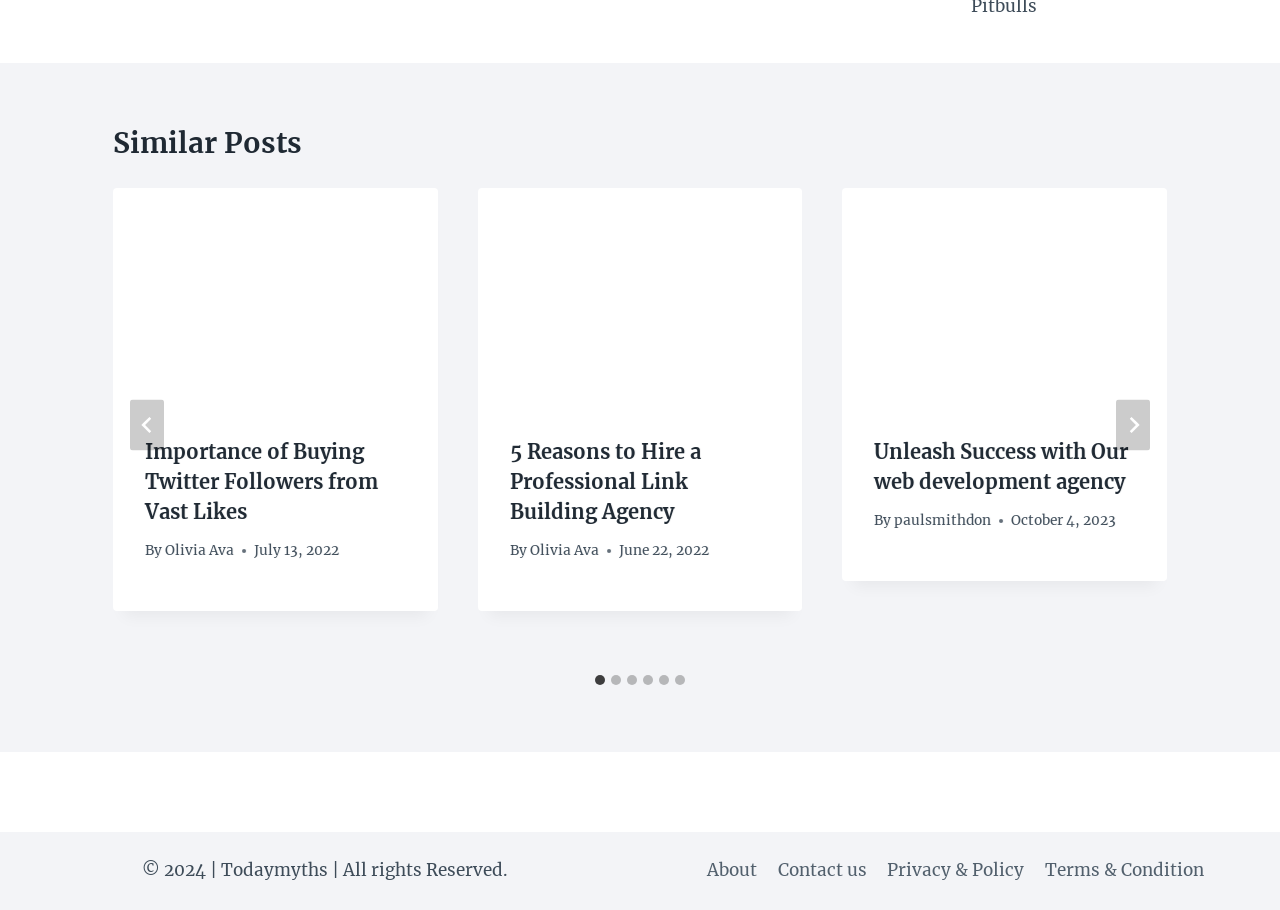Can you specify the bounding box coordinates of the area that needs to be clicked to fulfill the following instruction: "Go to the About page"?

[0.545, 0.931, 0.6, 0.983]